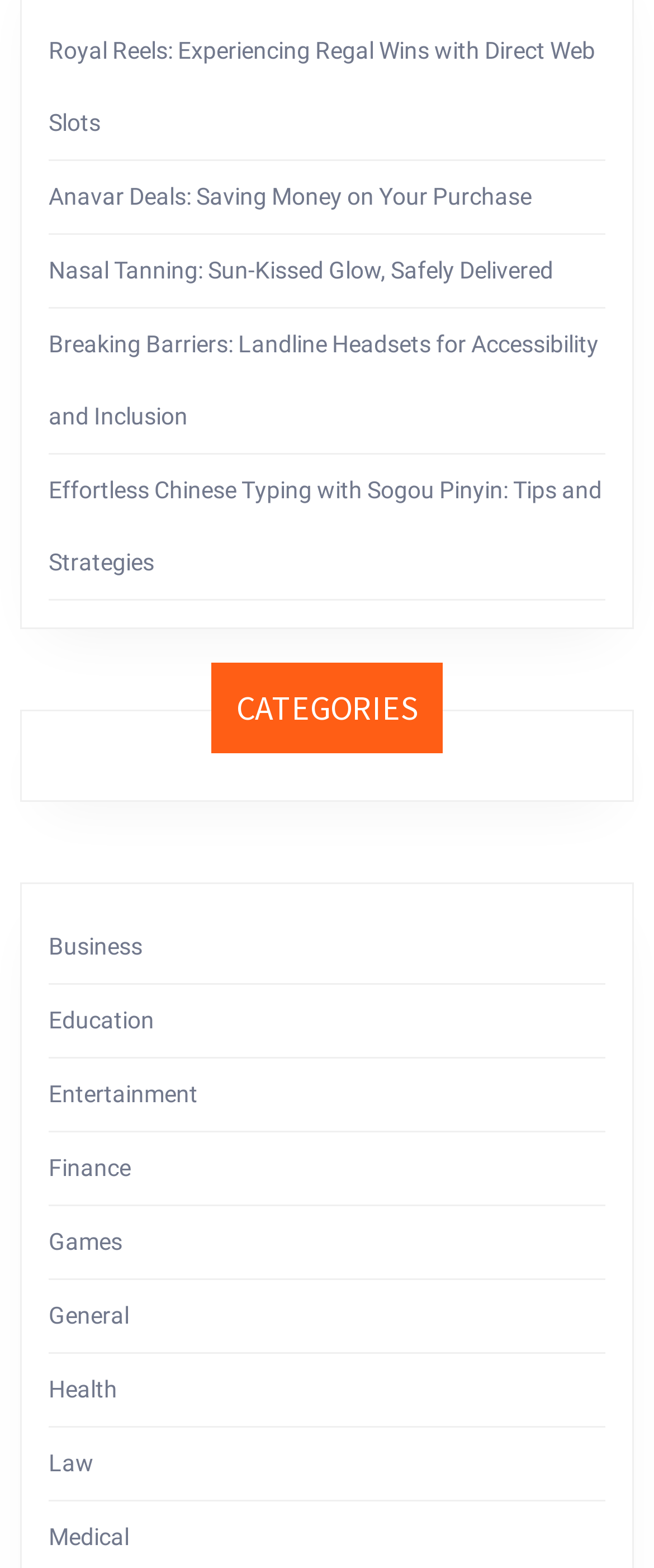Using the information from the screenshot, answer the following question thoroughly:
How many links are above the 'CATEGORIES' heading?

I counted the number of links above the 'CATEGORIES' heading and found that there are 5 links, which are 'Royal Reels: Experiencing Regal Wins with Direct Web Slots', 'Anavar Deals: Saving Money on Your Purchase', 'Nasal Tanning: Sun-Kissed Glow, Safely Delivered', 'Breaking Barriers: Landline Headsets for Accessibility and Inclusion', and 'Effortless Chinese Typing with Sogou Pinyin: Tips and Strategies'.